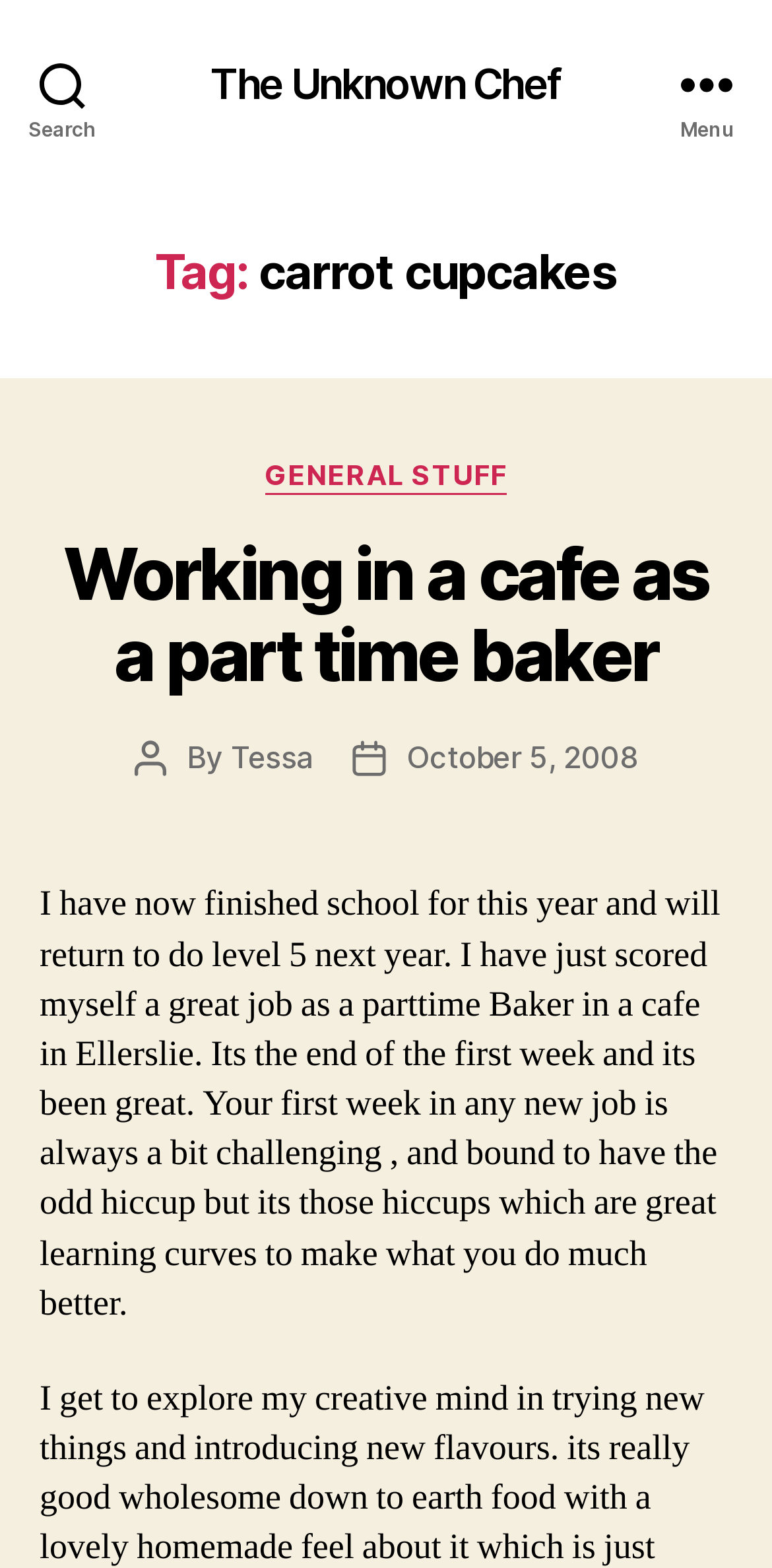Locate the bounding box coordinates for the element described below: "Menu". The coordinates must be four float values between 0 and 1, formatted as [left, top, right, bottom].

[0.831, 0.0, 1.0, 0.106]